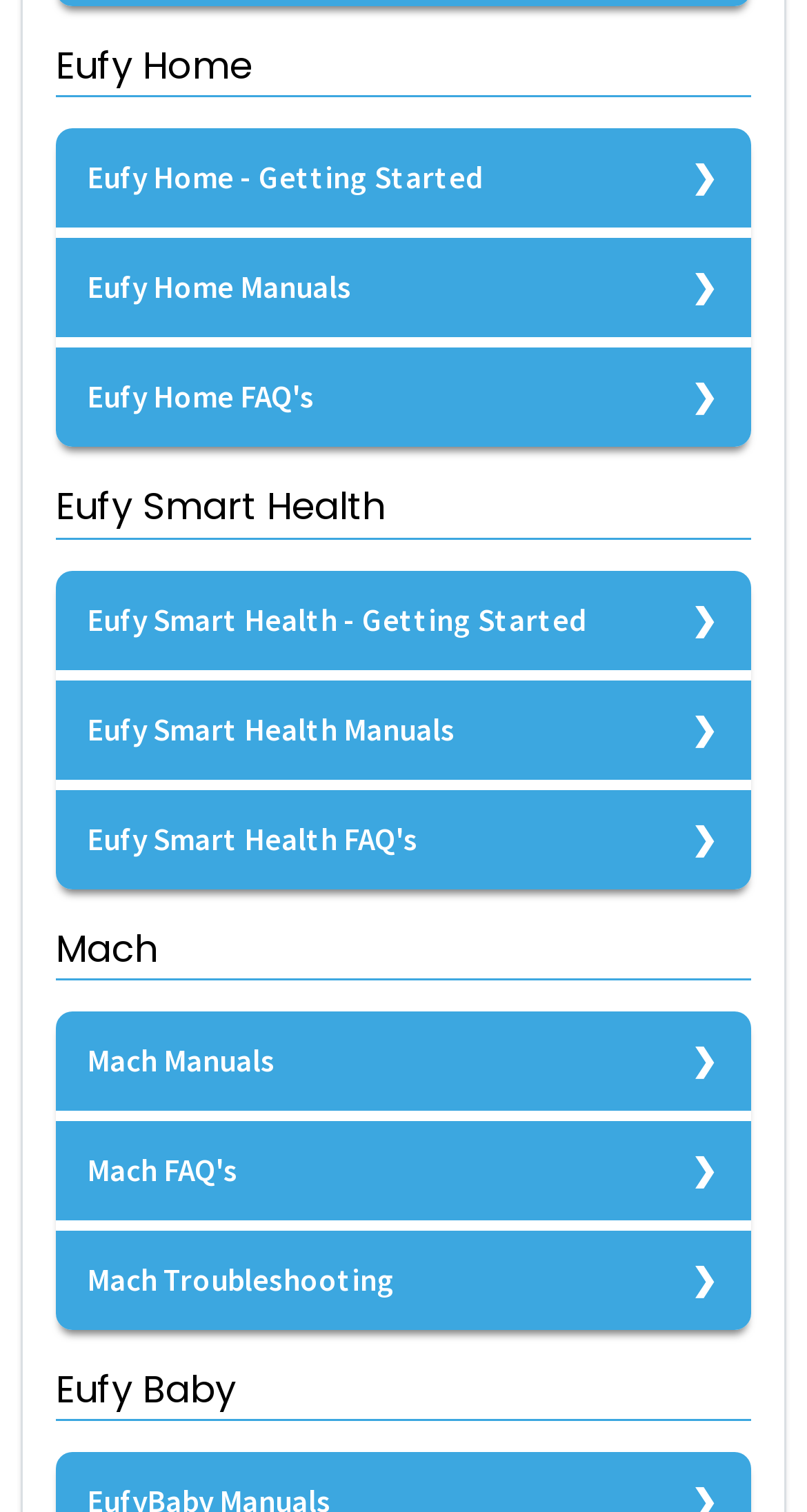Locate the bounding box coordinates of the area that needs to be clicked to fulfill the following instruction: "Search for a tag". The coordinates should be in the format of four float numbers between 0 and 1, namely [left, top, right, bottom].

None